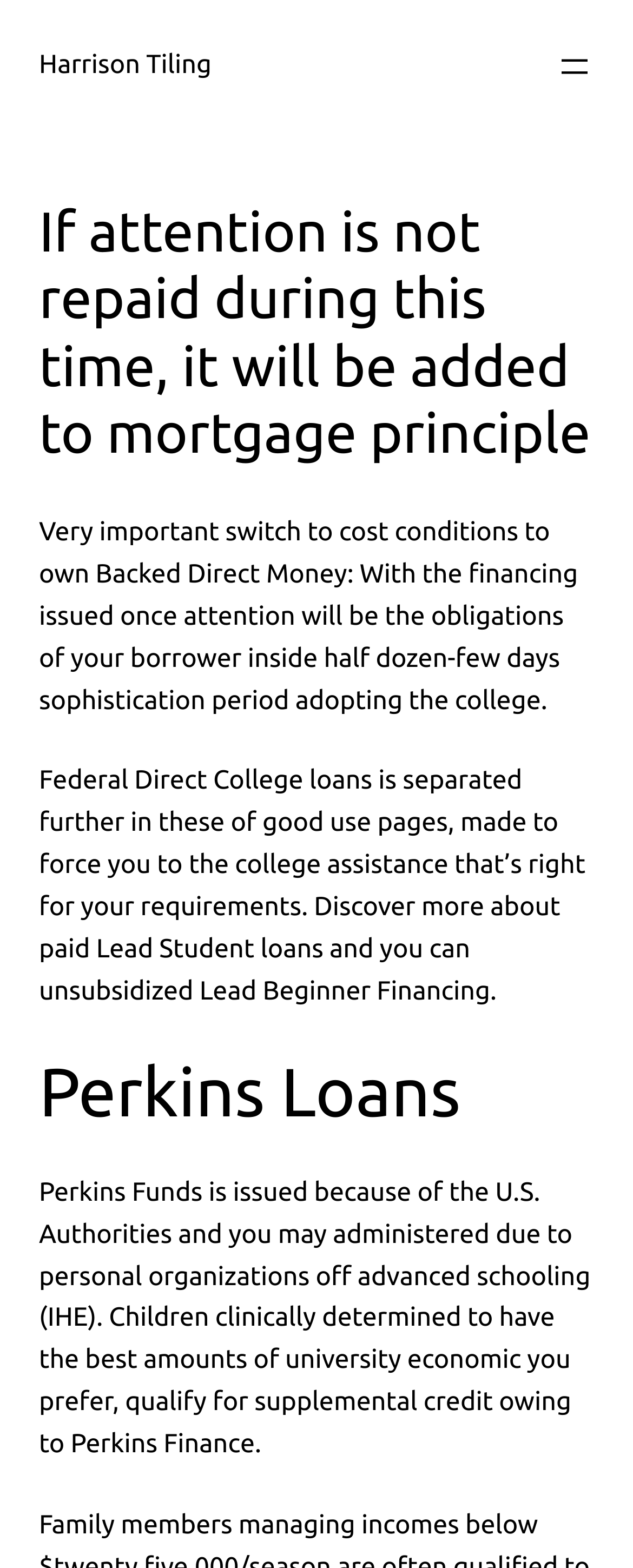Identify the bounding box for the UI element described as: "aria-label="Open menu"". Ensure the coordinates are four float numbers between 0 and 1, formatted as [left, top, right, bottom].

[0.877, 0.03, 0.938, 0.055]